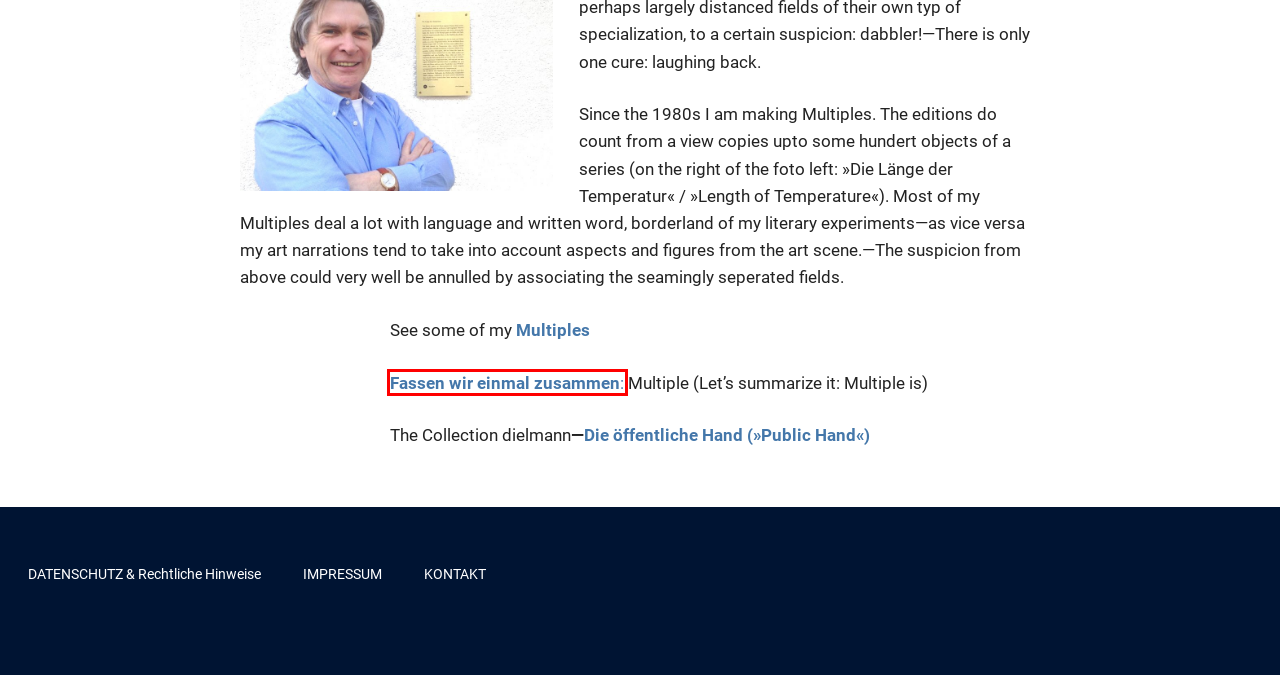Using the screenshot of a webpage with a red bounding box, pick the webpage description that most accurately represents the new webpage after the element inside the red box is clicked. Here are the candidates:
A. MULTIPLES by Axel Dielmann – . . . A x e l . . . D i e l m a n n . . .
B. lecturer, coach, consultant  – . . . A x e l . . . D i e l m a n n . . .
C. Fassen wir einmal zusammen: – . . . A x e l . . . D i e l m a n n . . .
D. Impressum – . . . A x e l . . . D i e l m a n n . . .
E. Autor – . . . A x e l . . . D i e l m a n n . . .
F. . . . A x e l . . . D i e l m a n n . . . – verschiedene Felder
G. Datenschutz – . . . A x e l . . . D i e l m a n n . . .
H. Kontakt – . . . A x e l . . . D i e l m a n n . . .

C